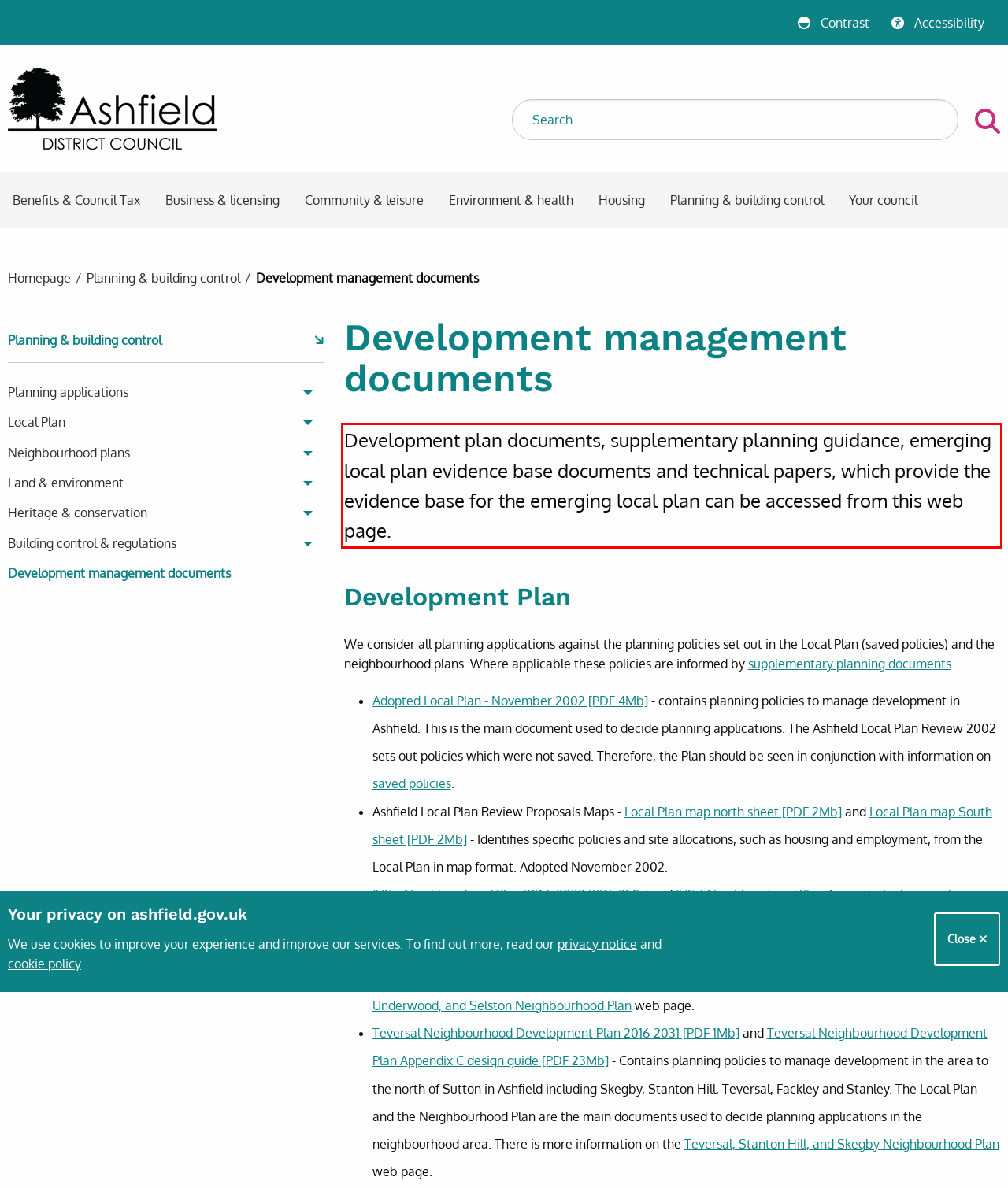Within the screenshot of the webpage, there is a red rectangle. Please recognize and generate the text content inside this red bounding box.

Development plan documents, supplementary planning guidance, emerging local plan evidence base documents and technical papers, which provide the evidence base for the emerging local plan can be accessed from this web page.